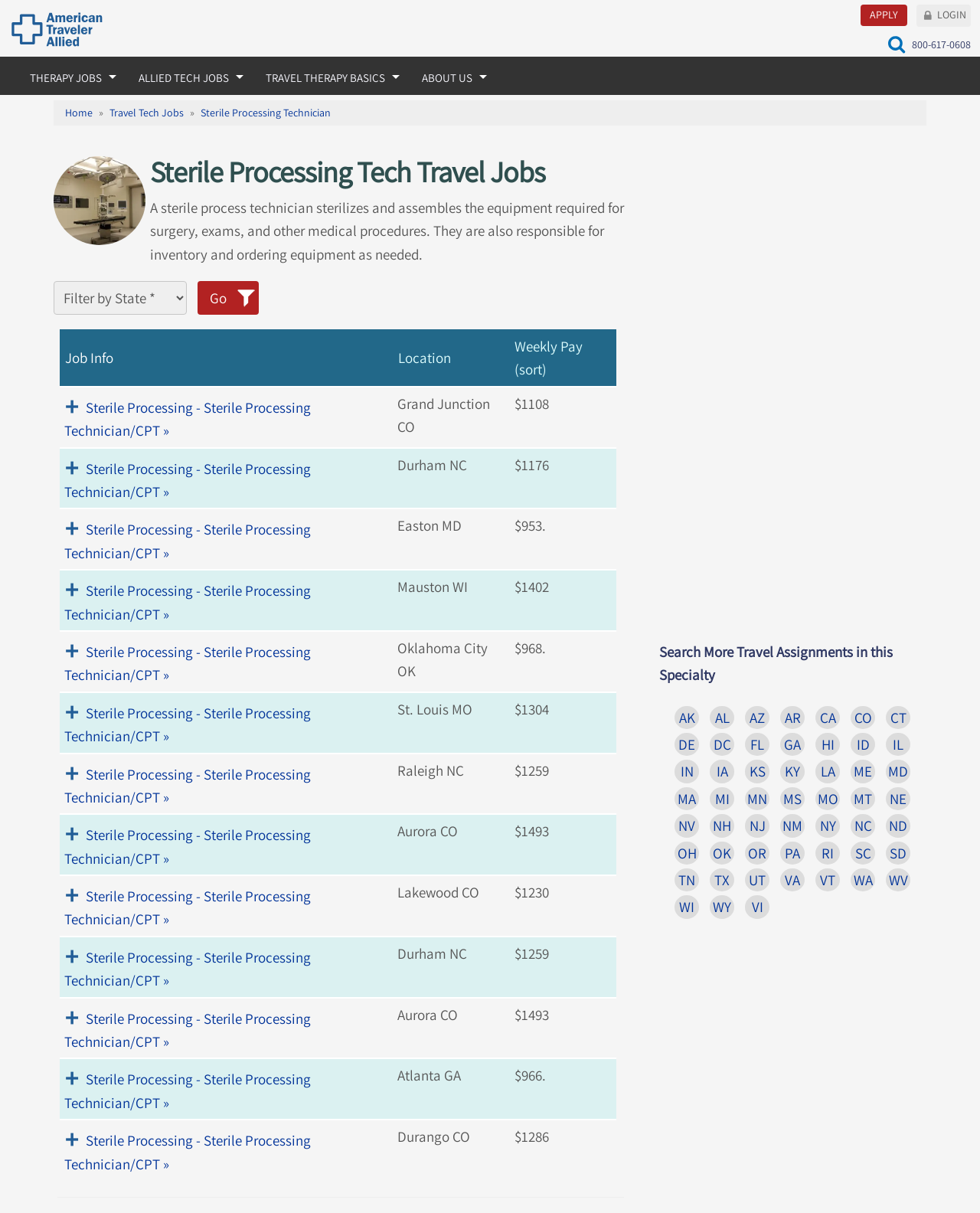What is the location of the job listing with the highest weekly pay?
Based on the image, answer the question with as much detail as possible.

The location of the job listing with the highest weekly pay can be found by looking at the table cells in the 'Weekly Pay (sort)' column and finding the highest value, which is $1493, and then looking at the corresponding location in the 'Location' column, which is Aurora, CO.